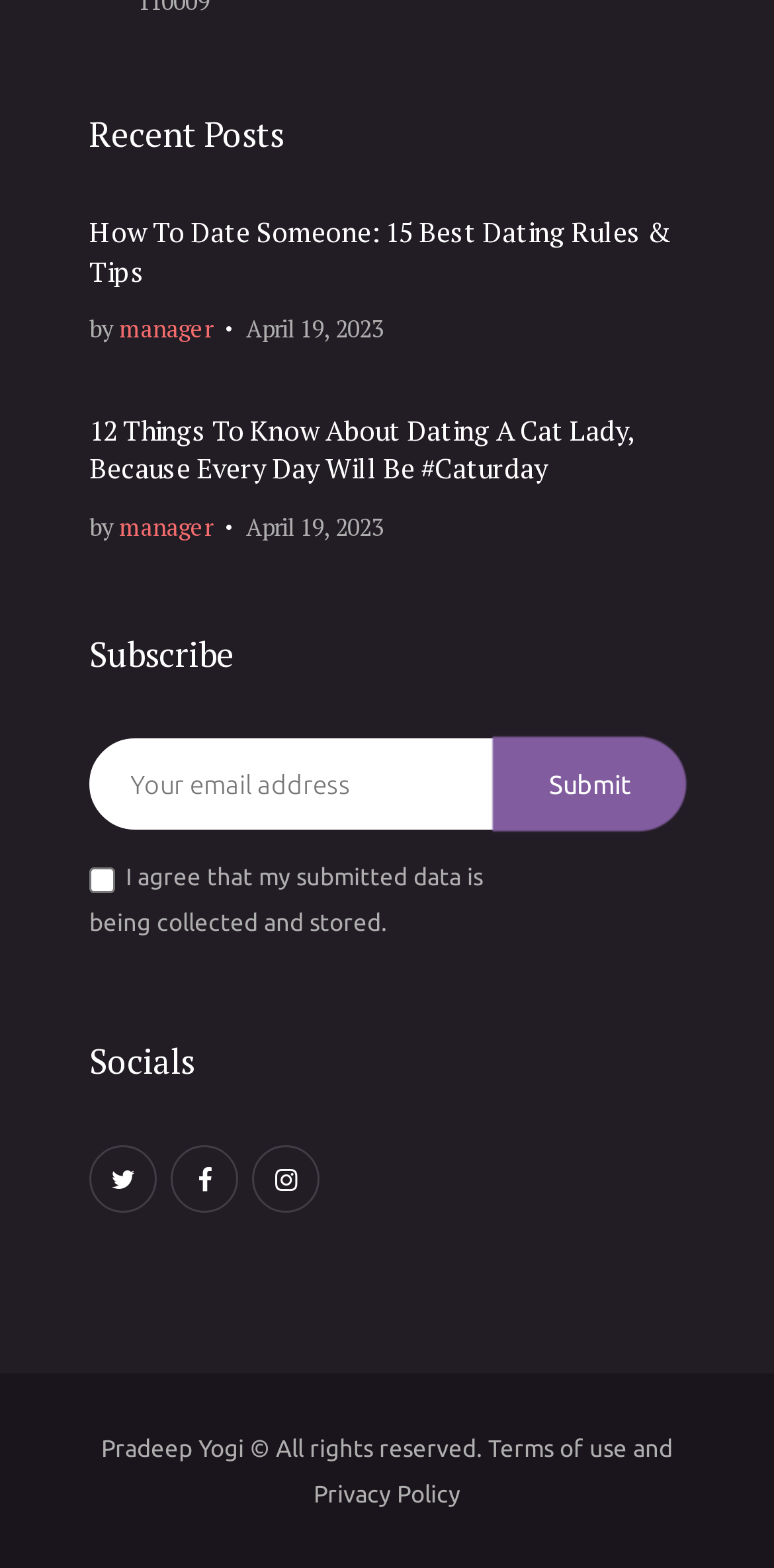Please determine the bounding box coordinates of the element's region to click for the following instruction: "Read recent post about dating a cat lady".

[0.115, 0.263, 0.885, 0.312]